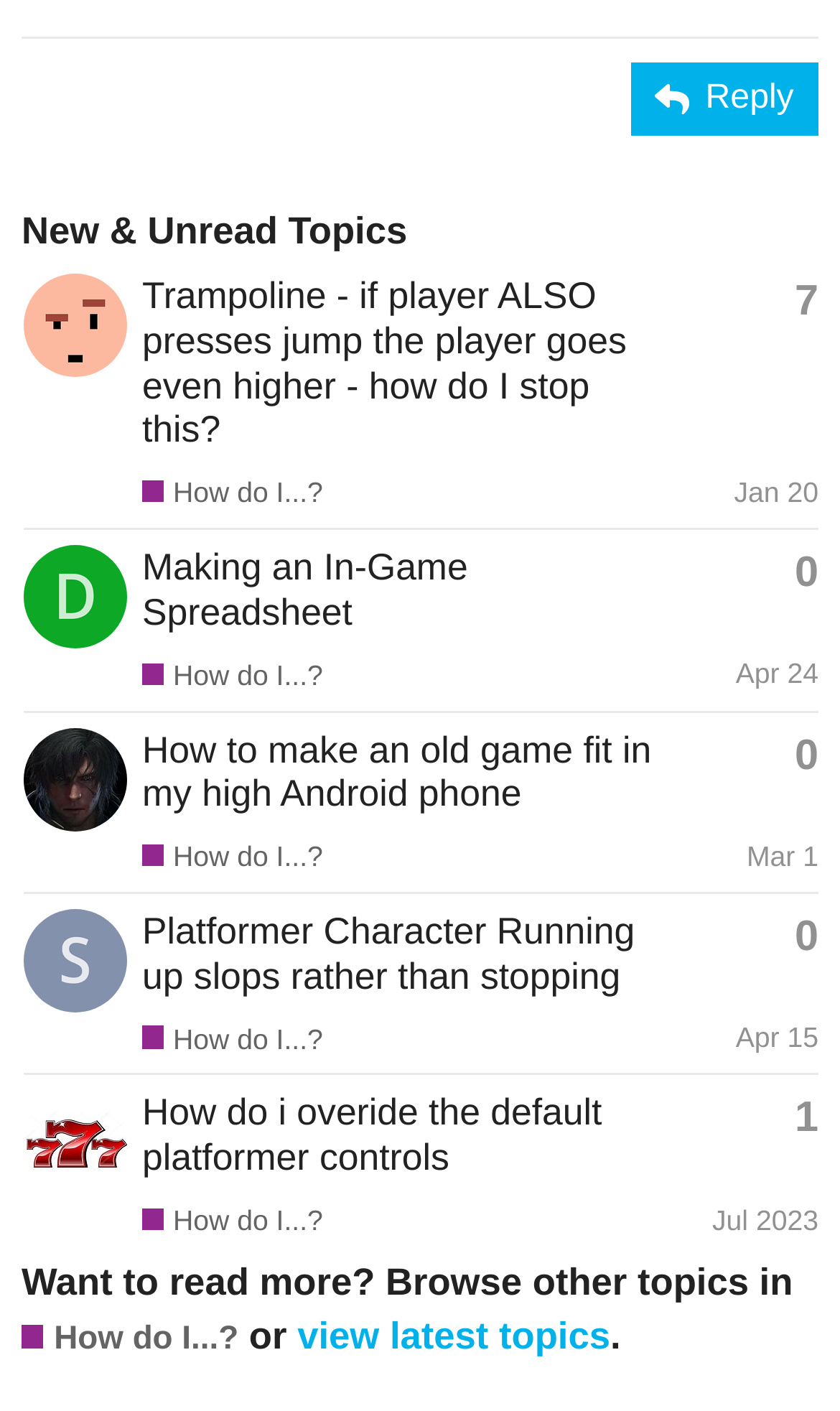Locate the bounding box coordinates of the area where you should click to accomplish the instruction: "View latest topics".

[0.354, 0.931, 0.727, 0.961]